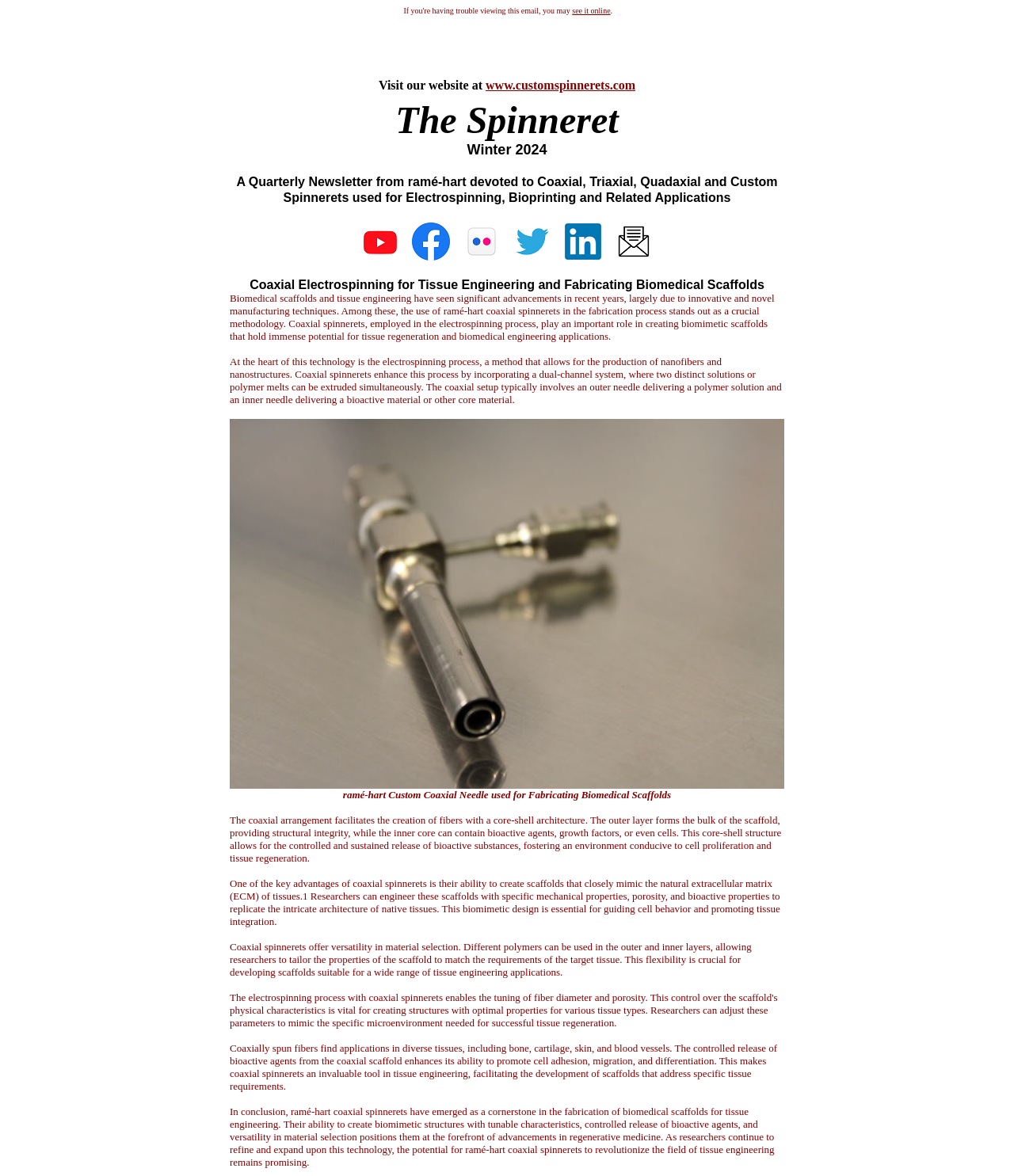Give the bounding box coordinates for the element described by: "see it online".

[0.564, 0.005, 0.602, 0.013]